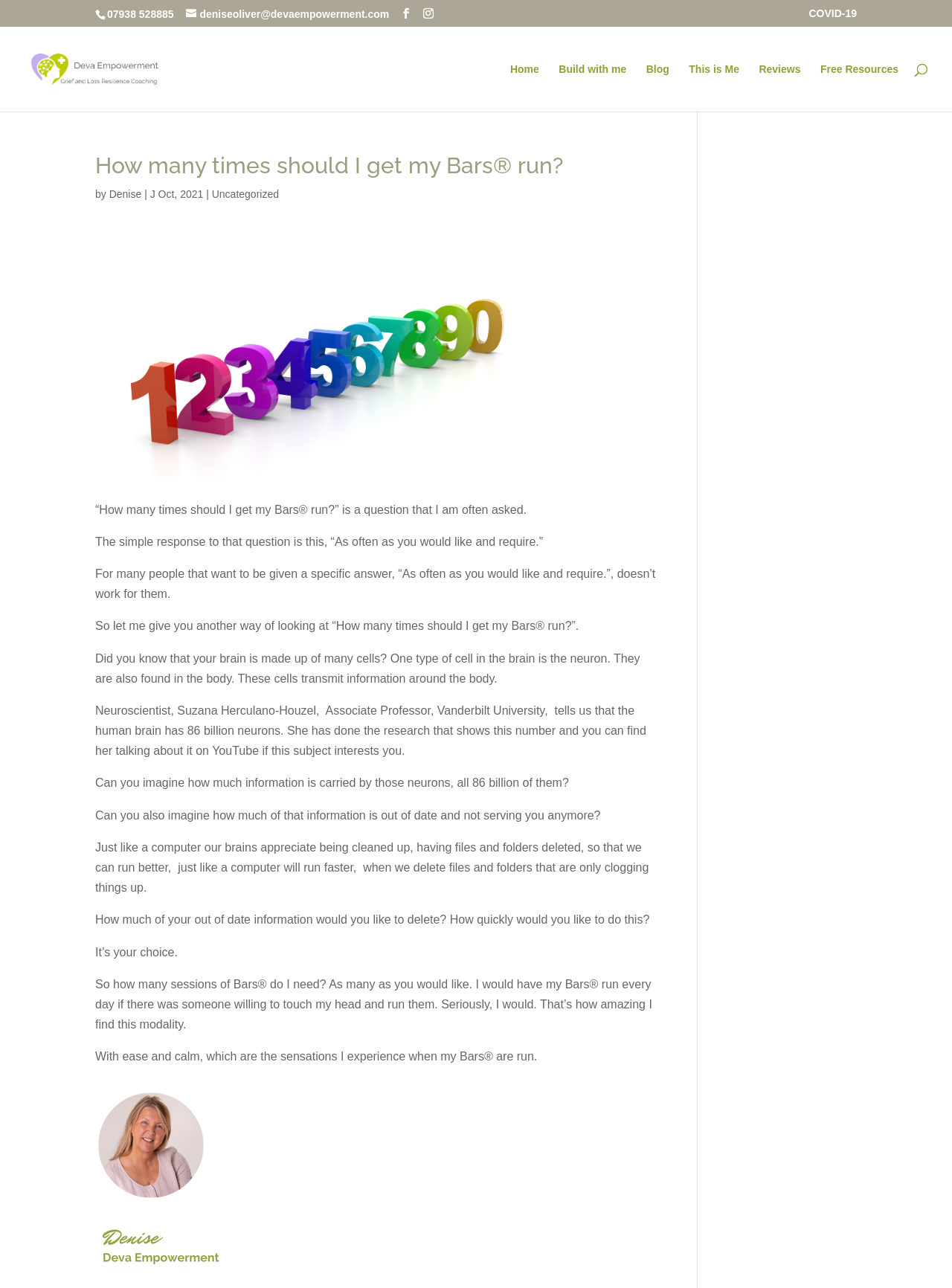Can you give a comprehensive explanation to the question given the content of the image?
How often should one get their Bars run?

I found this information in the article on the webpage, where it is stated that 'The simple response to that question is this, “As often as you would like and require.”'.